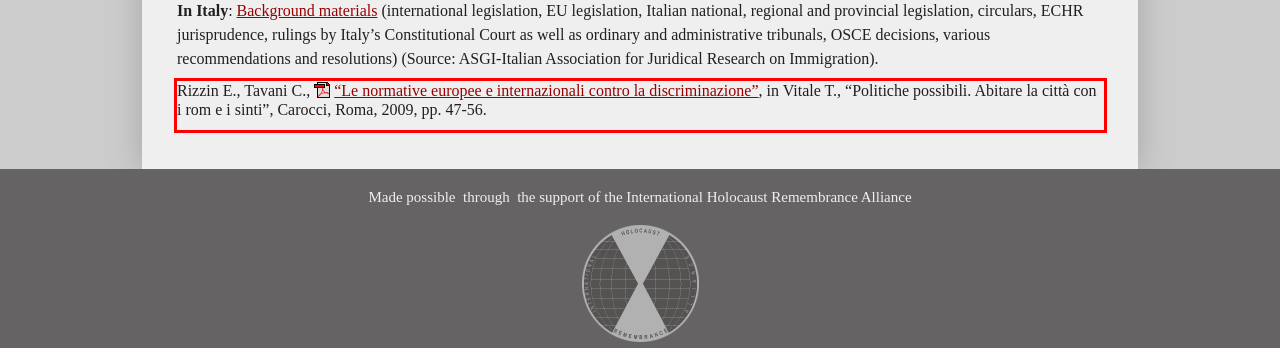Please perform OCR on the text content within the red bounding box that is highlighted in the provided webpage screenshot.

Rizzin E., Tavani C., “Le normative europee e internazionali contro la discriminazione”, in Vitale T., “Politiche possibili. Abitare la città con i rom e i sinti”, Carocci, Roma, 2009, pp. 47-56.